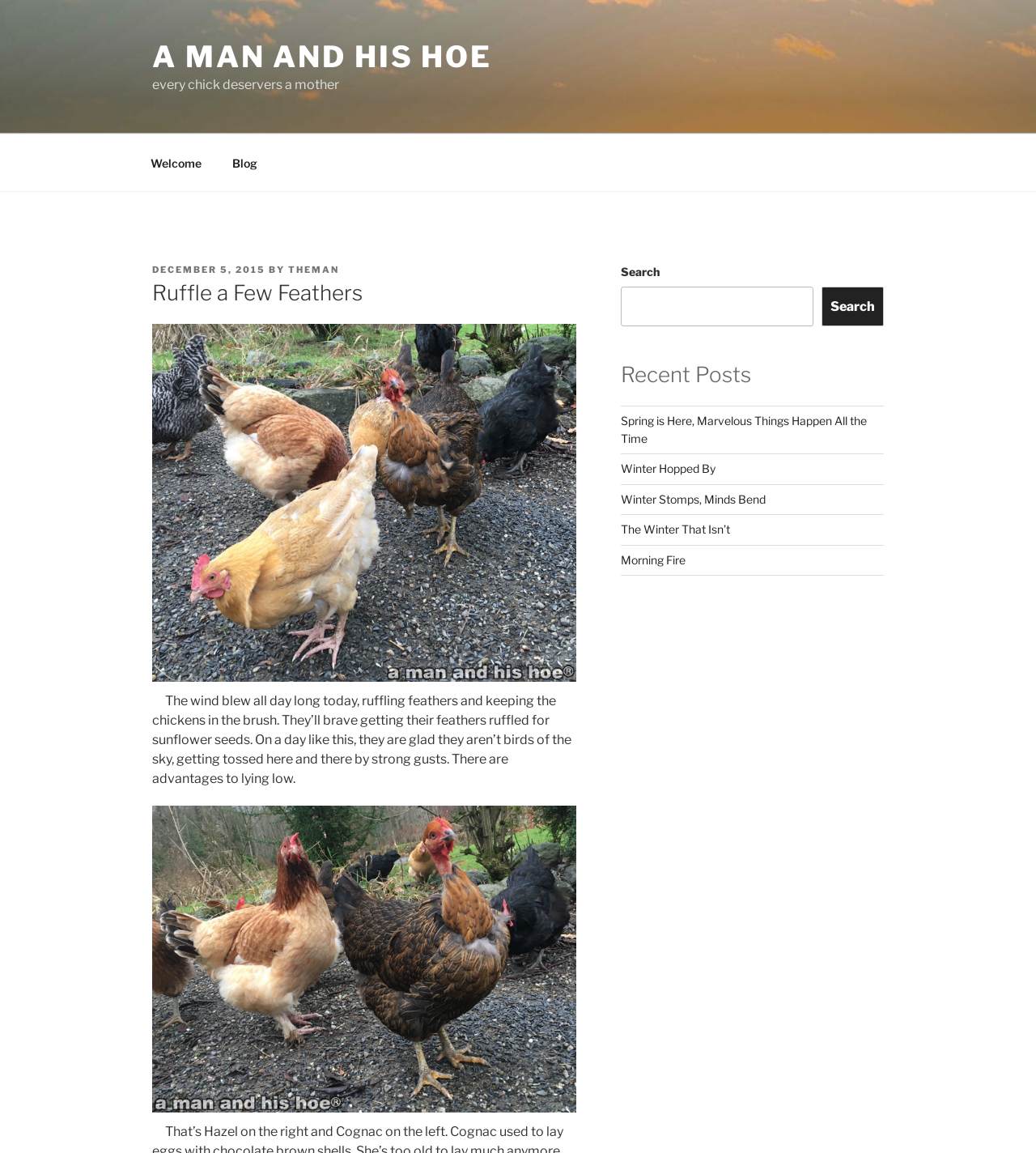Please provide the main heading of the webpage content.

Ruffle a Few Feathers